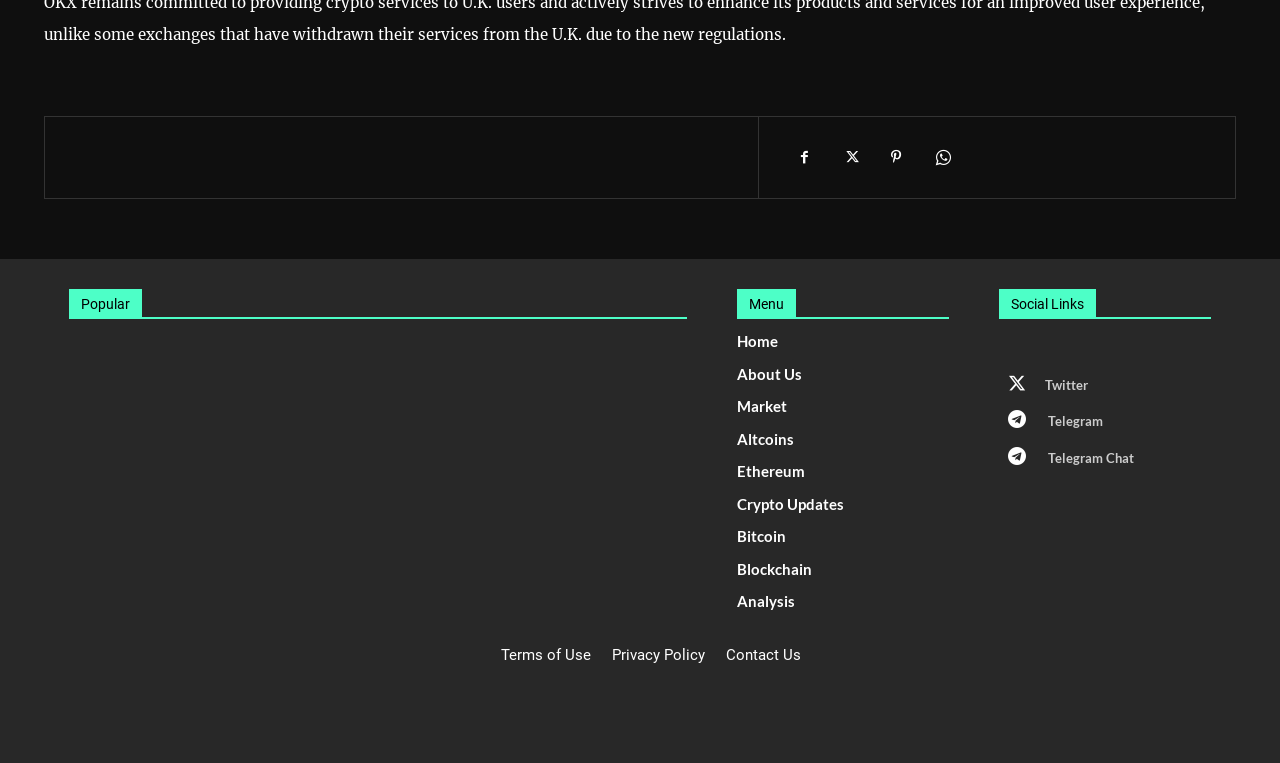How many social links are available?
Please provide a comprehensive answer based on the details in the screenshot.

I counted the number of social links under the 'Social Links' heading, which are Twitter, Telegram, Telegram Chat, and four icons, so there are 4 social links available.